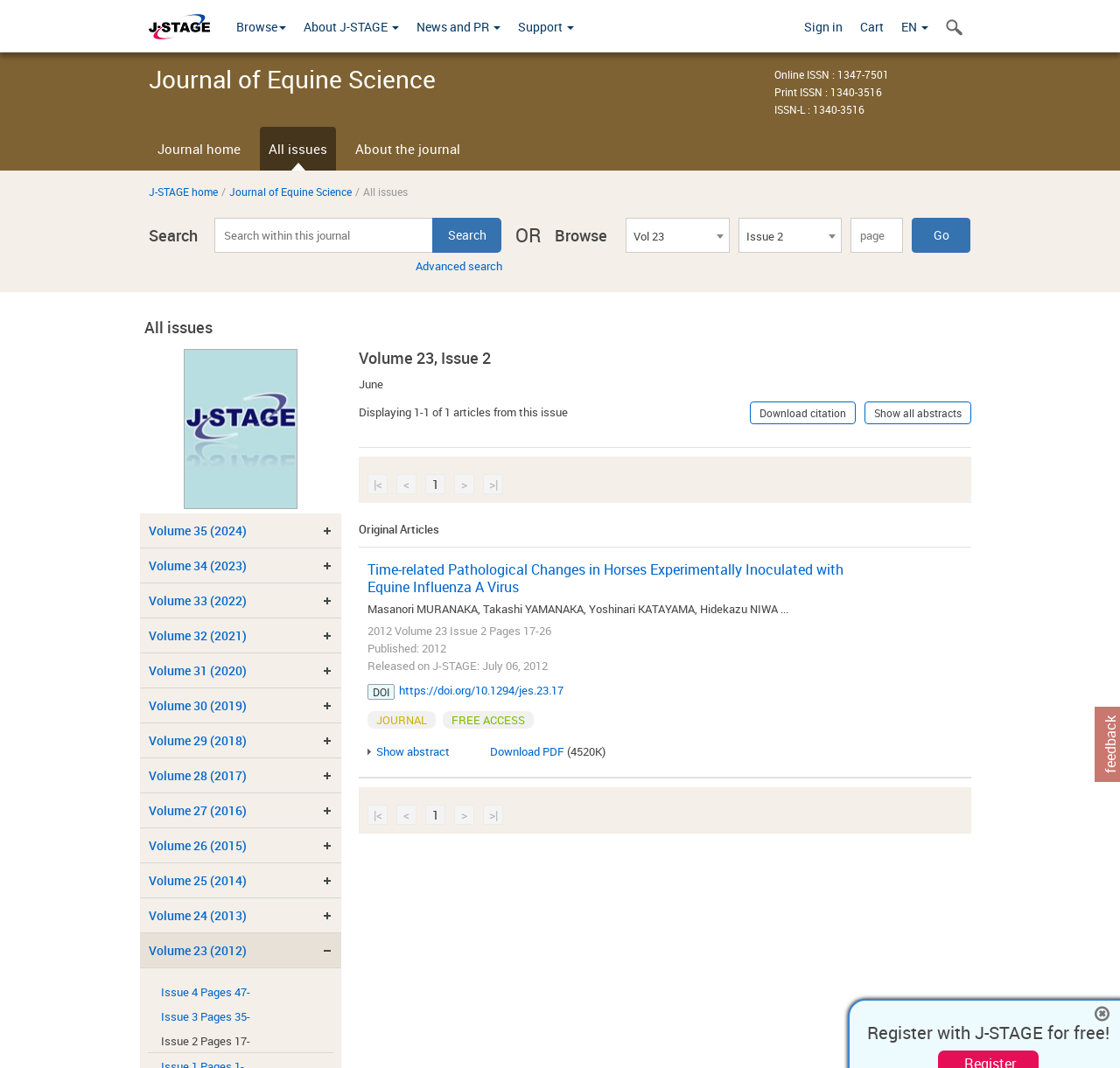What is the publication date of the first article?
Observe the image and answer the question with a one-word or short phrase response.

2012